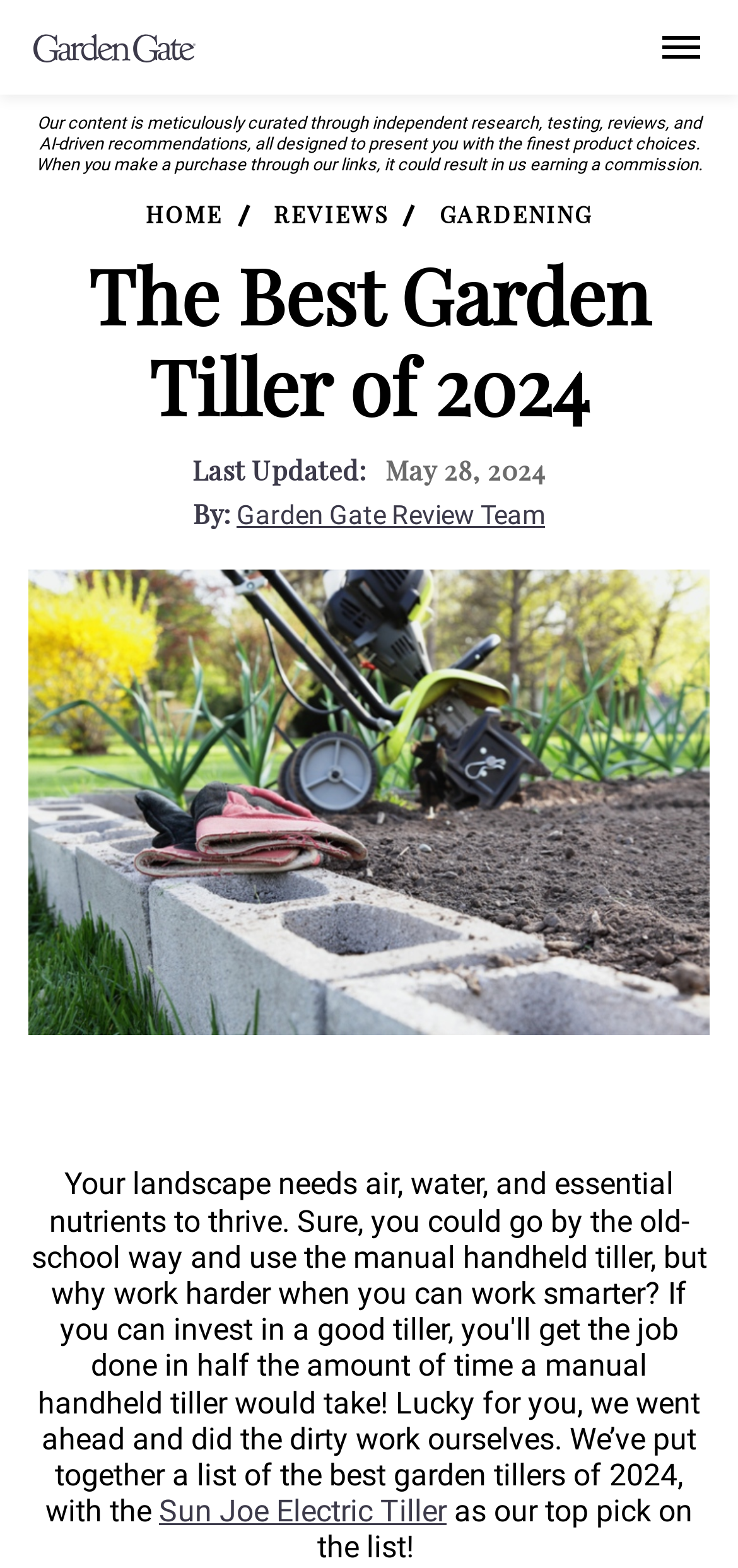Who is the author of the article?
Look at the screenshot and respond with a single word or phrase.

Garden Gate Review Team